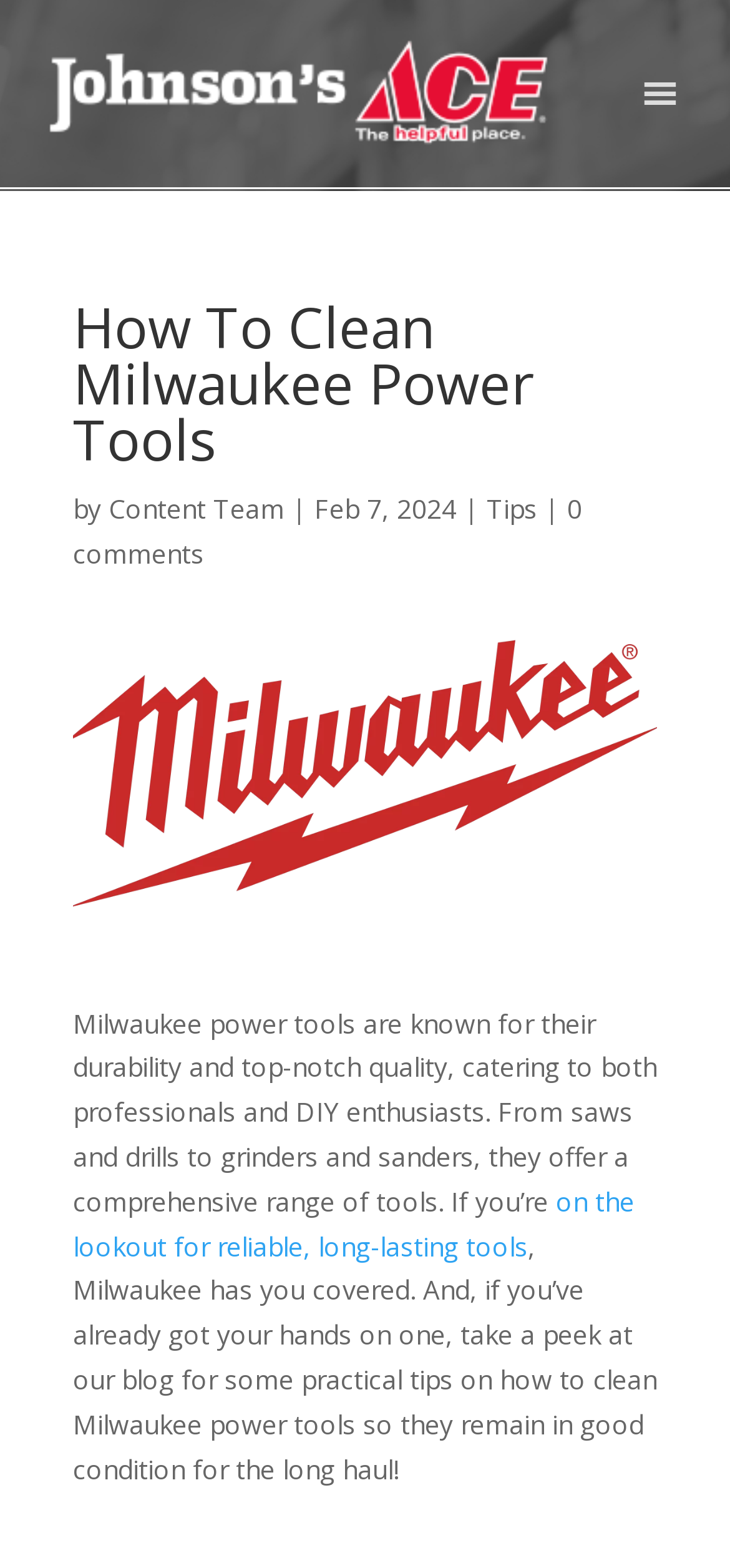Please determine the bounding box coordinates for the UI element described here. Use the format (top-left x, top-left y, bottom-right x, bottom-right y) with values bounded between 0 and 1: 0 comments

[0.1, 0.313, 0.797, 0.364]